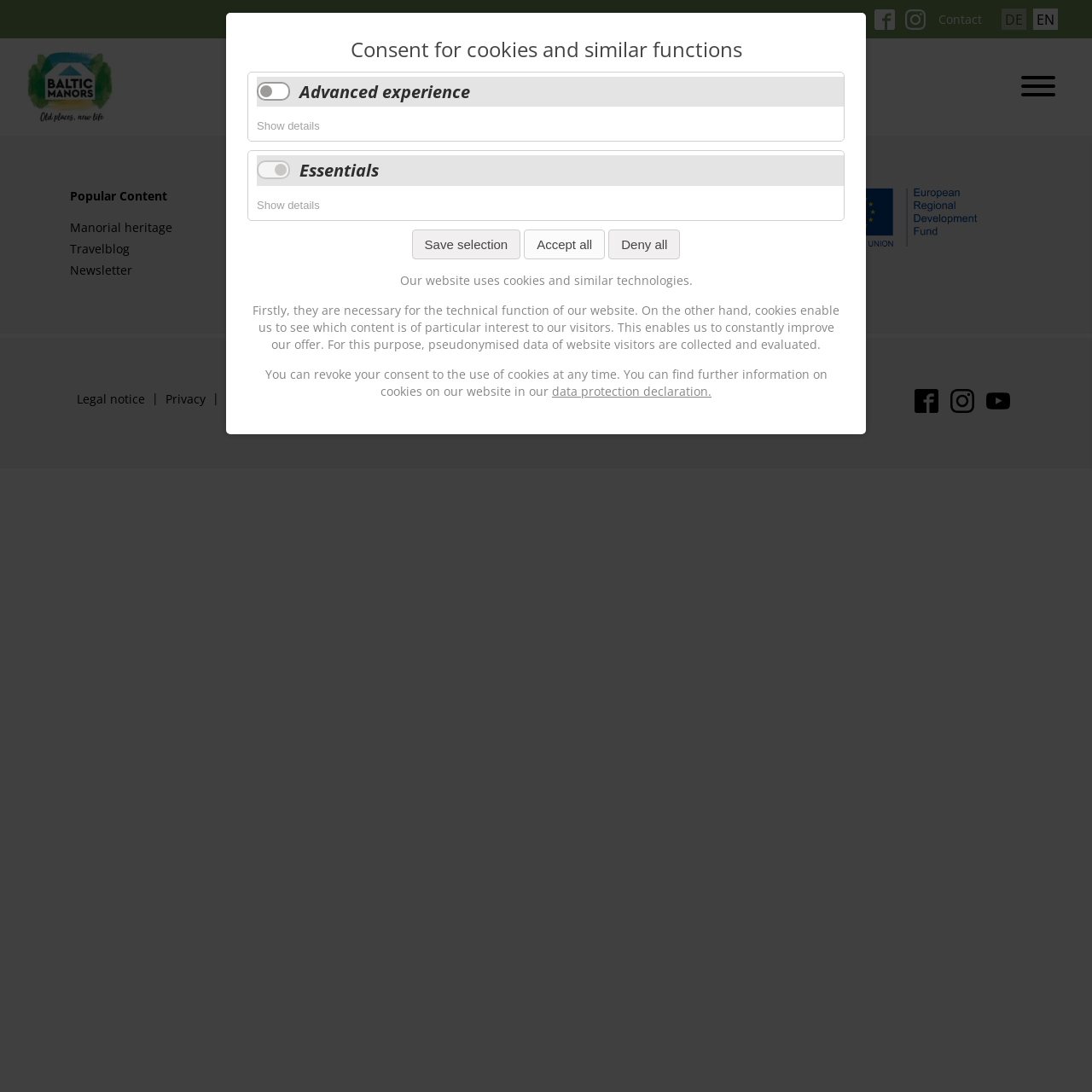Predict the bounding box coordinates for the UI element described as: "Contact". The coordinates should be four float numbers between 0 and 1, presented as [left, top, right, bottom].

[0.201, 0.354, 0.253, 0.375]